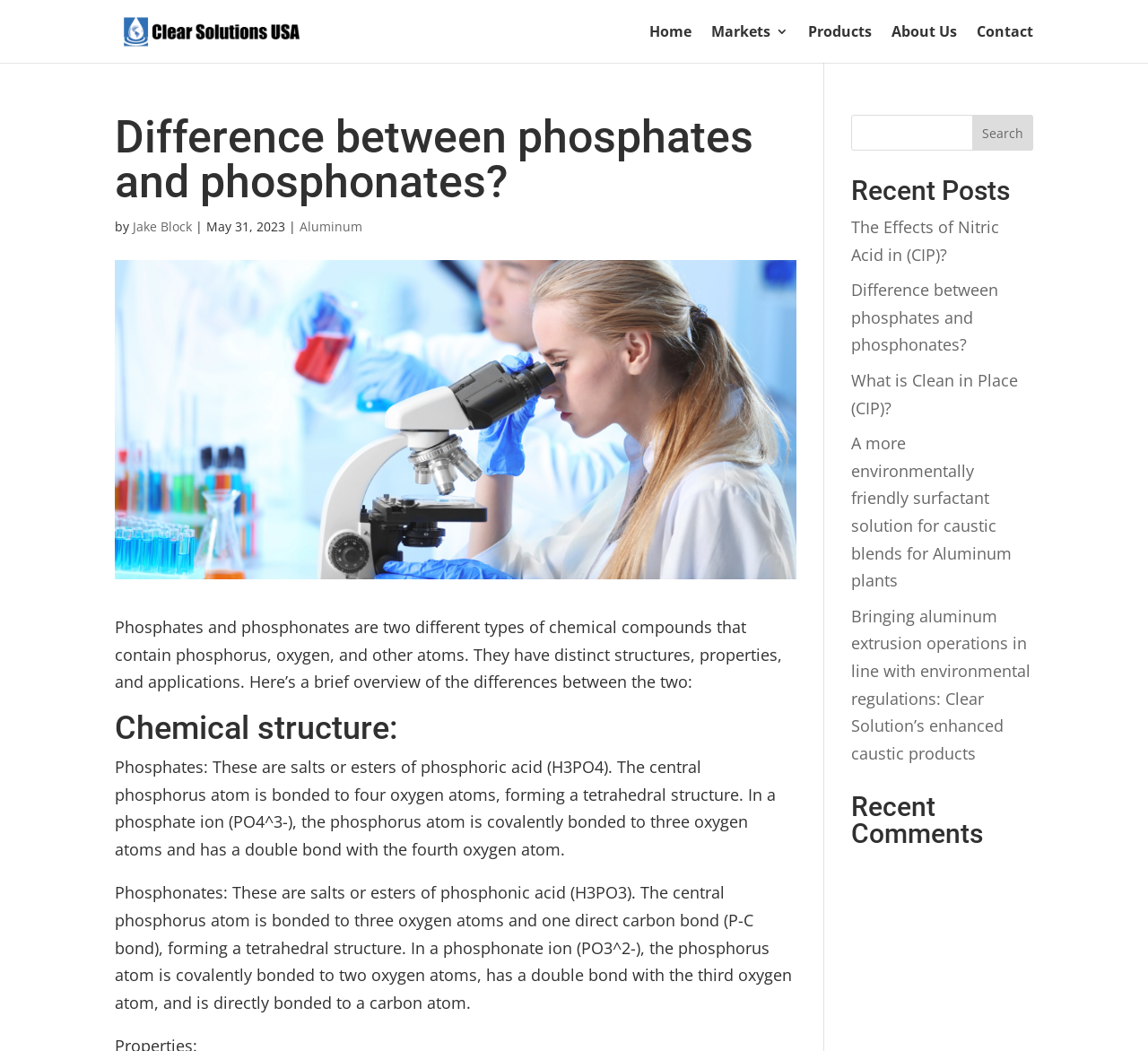Construct a comprehensive caption that outlines the webpage's structure and content.

This webpage is about the difference between phosphates and phosphonates, two types of chemical compounds. At the top left, there is a logo of "Clear Solutions USA" with a link to the company's website. On the top right, there is a navigation menu with links to "Home", "Markets 3", "Products", "About Us", and "Contact".

Below the navigation menu, there is a heading that reads "Difference between phosphates and phosphonates?" followed by the author's name "Jake Block" and the date "May 31, 2023". There is also a link to "Aluminum" on the same line.

On the left side of the page, there is a large image related to phosphates and phosphonates. Below the image, there is a brief overview of the differences between phosphates and phosphonates, which are two different types of chemical compounds that contain phosphorus, oxygen, and other atoms.

The page then delves into the chemical structure of phosphates and phosphonates, explaining that phosphates are salts or esters of phosphoric acid, while phosphonates are salts or esters of phosphonic acid. The text provides detailed information about the bonding structure of phosphorus atoms in both compounds.

On the right side of the page, there is a search bar with a "Search" button. Below the search bar, there is a section titled "Recent Posts" that lists several links to recent articles, including "The Effects of Nitric Acid in (CIP)?", "Difference between phosphates and phosphonates?", and others. Further down, there is a section titled "Recent Comments".